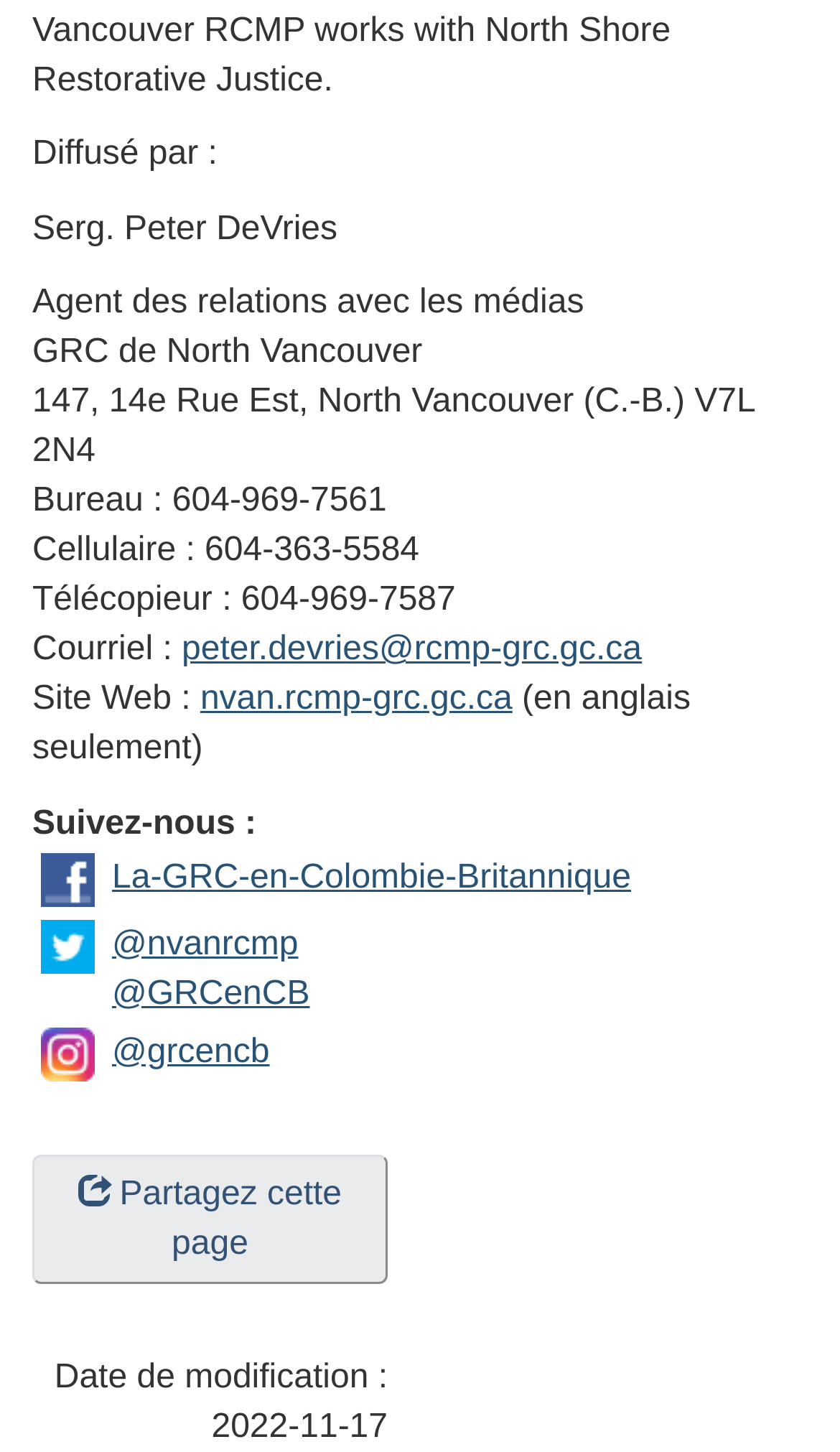Consider the image and give a detailed and elaborate answer to the question: 
What is the phone number of the office?

The webpage lists the contact information of the media relations agent, including the office phone number, which is 604-969-7561.